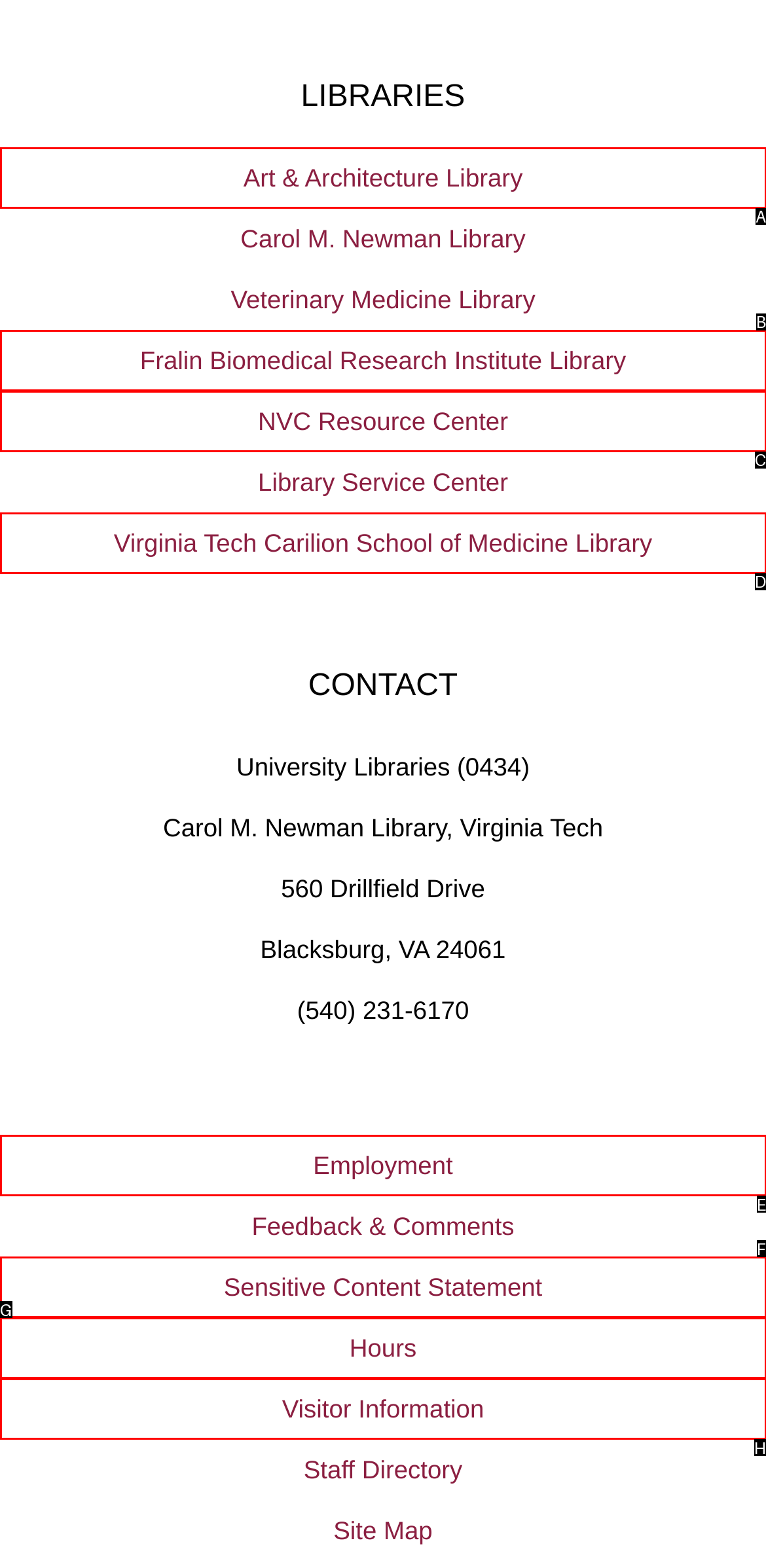Select the option that fits this description: Fralin Biomedical Research Institute Library
Answer with the corresponding letter directly.

B